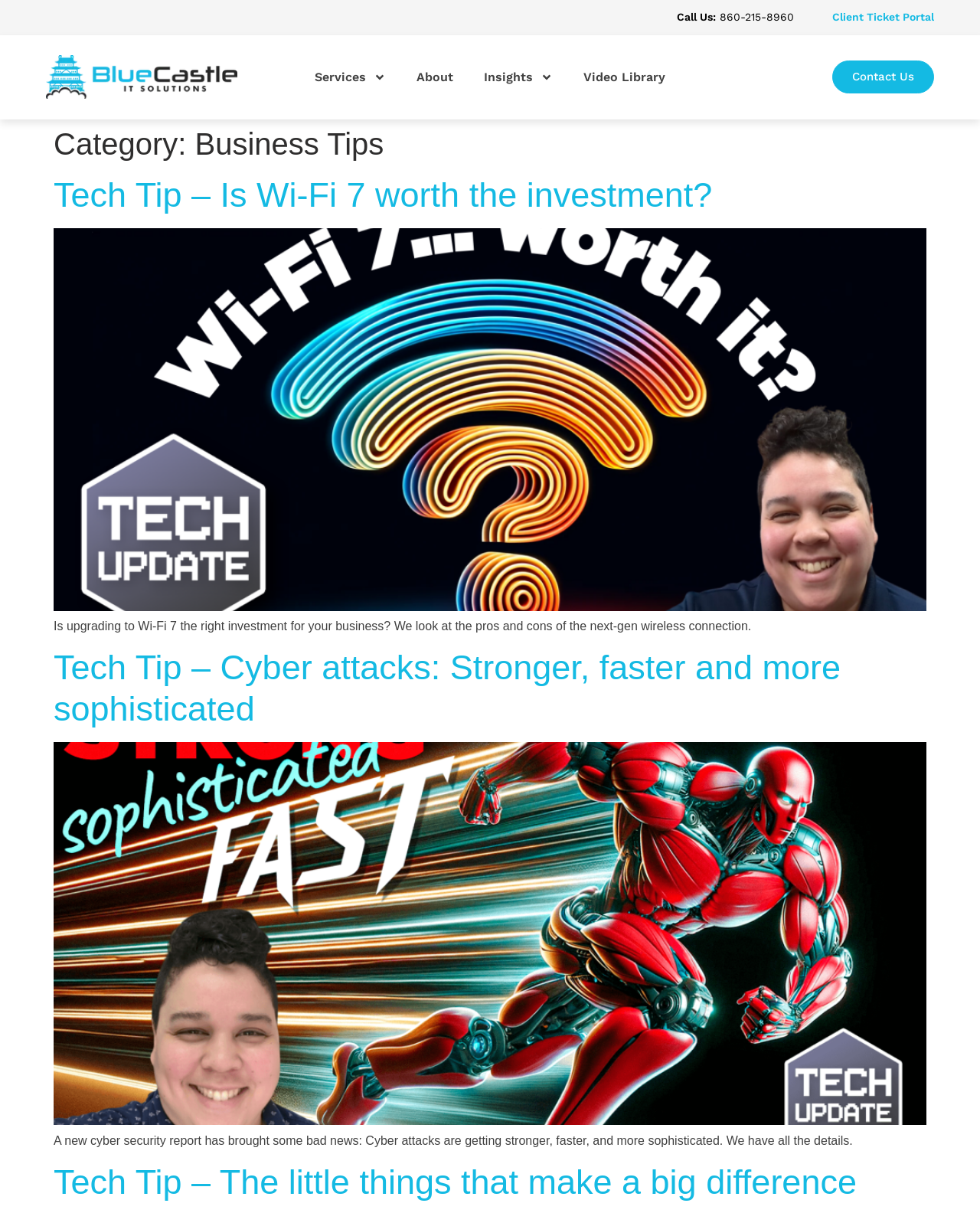Based on the description "Call Us: 860-215-8960", find the bounding box of the specified UI element.

[0.691, 0.006, 0.81, 0.022]